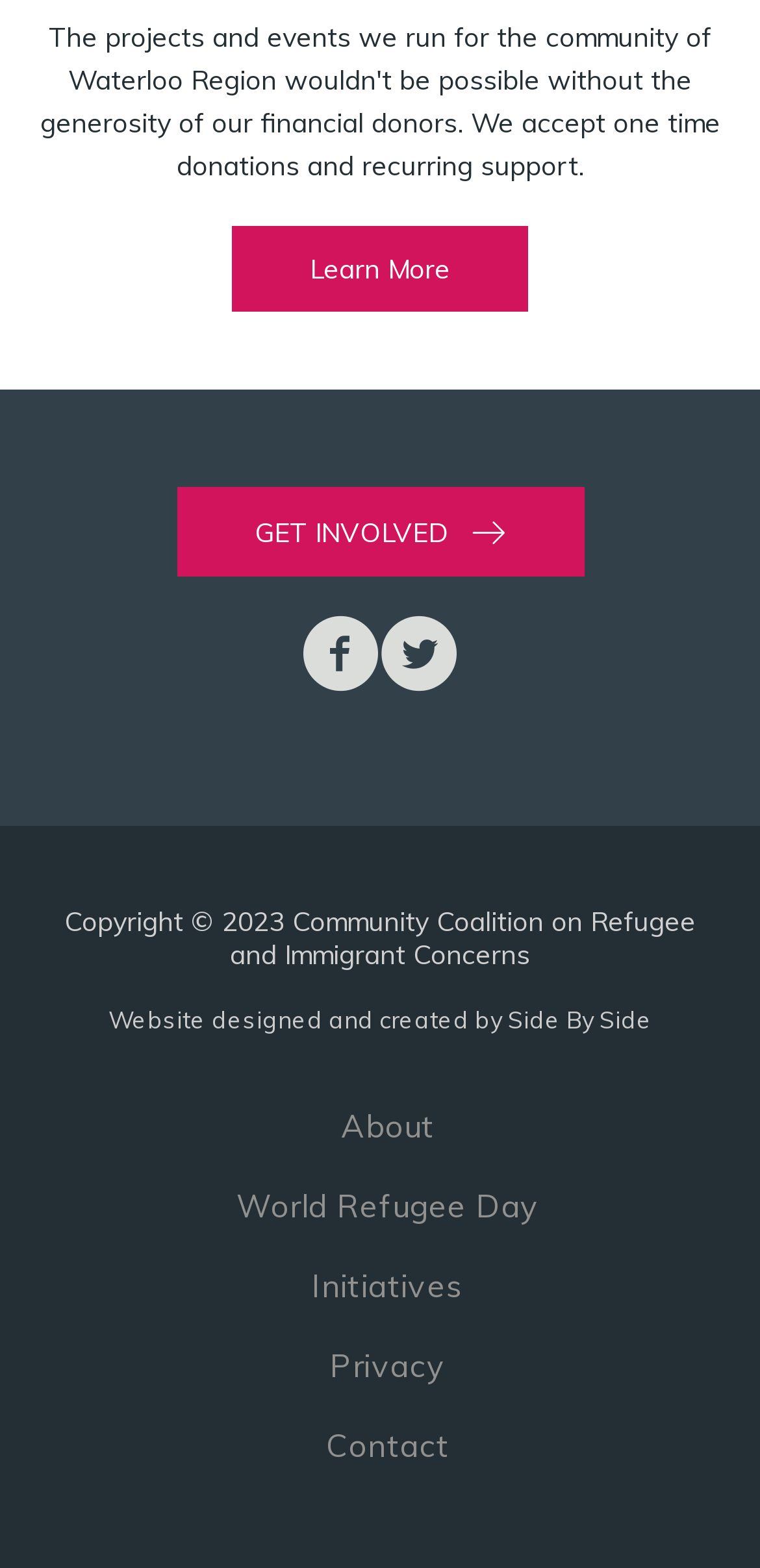Answer the question using only a single word or phrase: 
What is the text on the top-right button?

Learn More